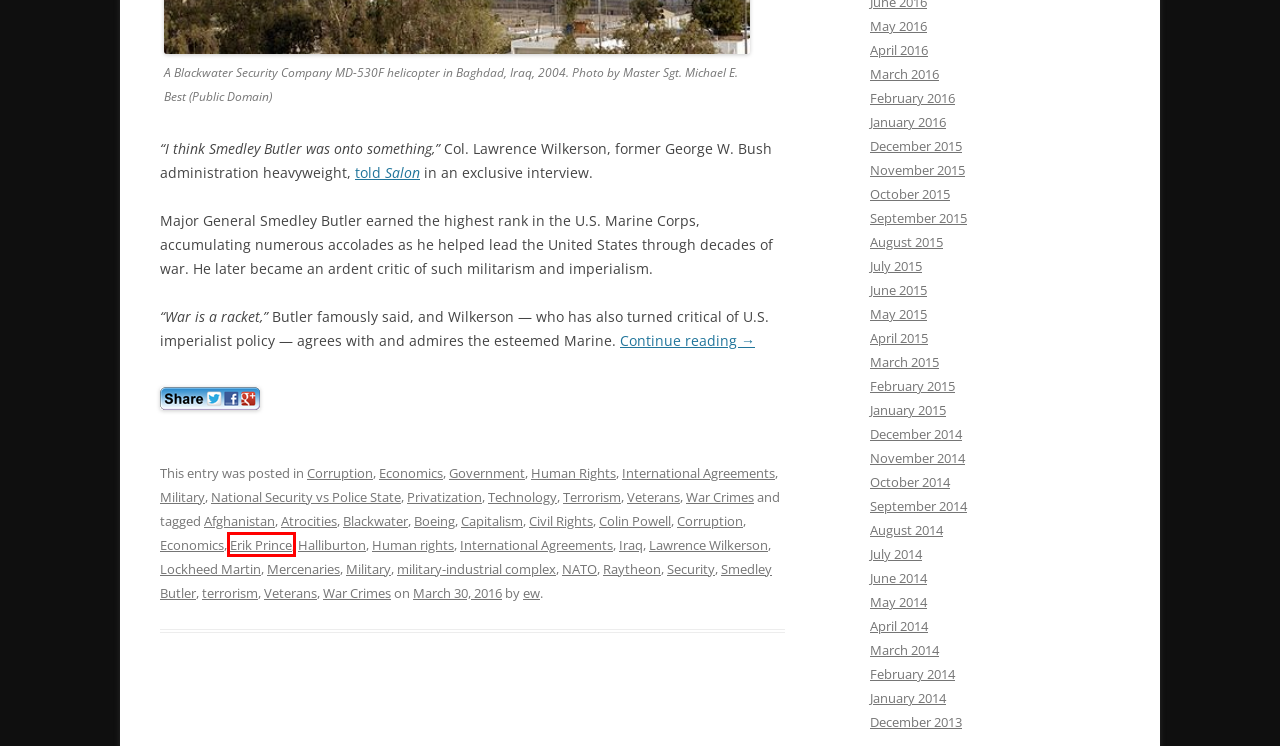A screenshot of a webpage is provided, featuring a red bounding box around a specific UI element. Identify the webpage description that most accurately reflects the new webpage after interacting with the selected element. Here are the candidates:
A. Erik Prince | Occupy World Writes
B. April, 2016 | Occupy World Writes
C. Iraq | Occupy World Writes
D. NATO | Occupy World Writes
E. August, 2015 | Occupy World Writes
F. February, 2016 | Occupy World Writes
G. Smedley Butler | Occupy World Writes
H. December, 2015 | Occupy World Writes

A